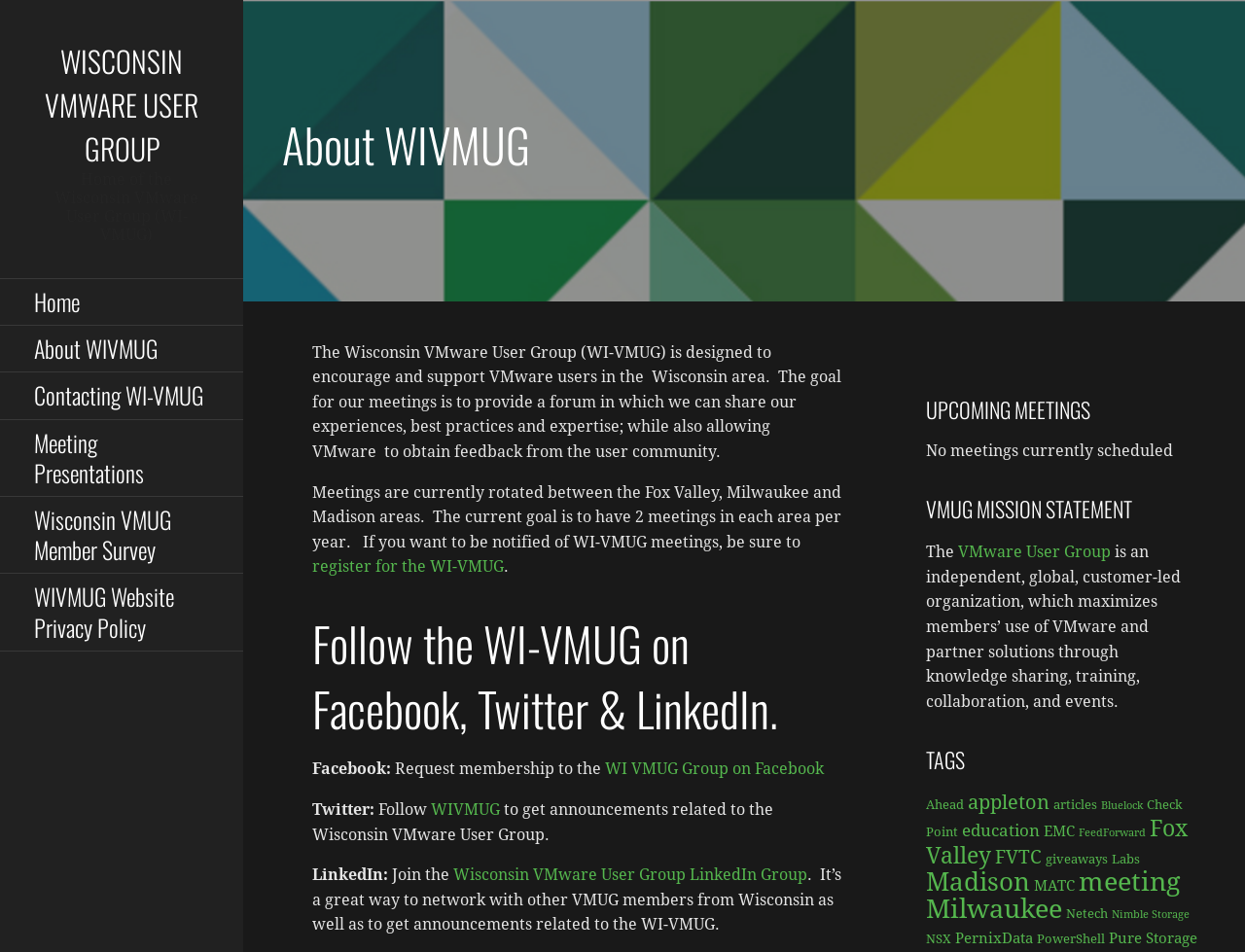Carefully examine the image and provide an in-depth answer to the question: How many items are tagged with 'Madison'?

The webpage provides a list of tags, and 'Madison' is listed as having 18 items associated with it, indicating that there are 18 posts, articles, or events related to Madison on the WI-VMUG website.